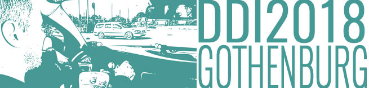What type of vehicles are depicted in the background?
Please provide a detailed and thorough answer to the question.

The background of the image features a stylized depiction of a person driving, showcasing elements of a car interior and vintage vehicles, which likely reflects the theme of the DDI 2018 conference.